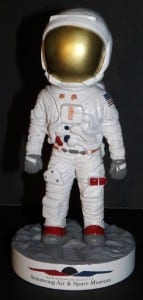Give a concise answer of one word or phrase to the question: 
What is the purpose of the astronaut figurine?

Keepsake